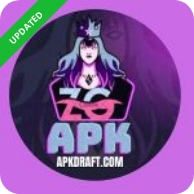Look at the image and give a detailed response to the following question: What is the character depicted with?

The character in the graphic is depicted with long hair and a crown, exuding a powerful and regal presence, which aligns with the mod’s theme.